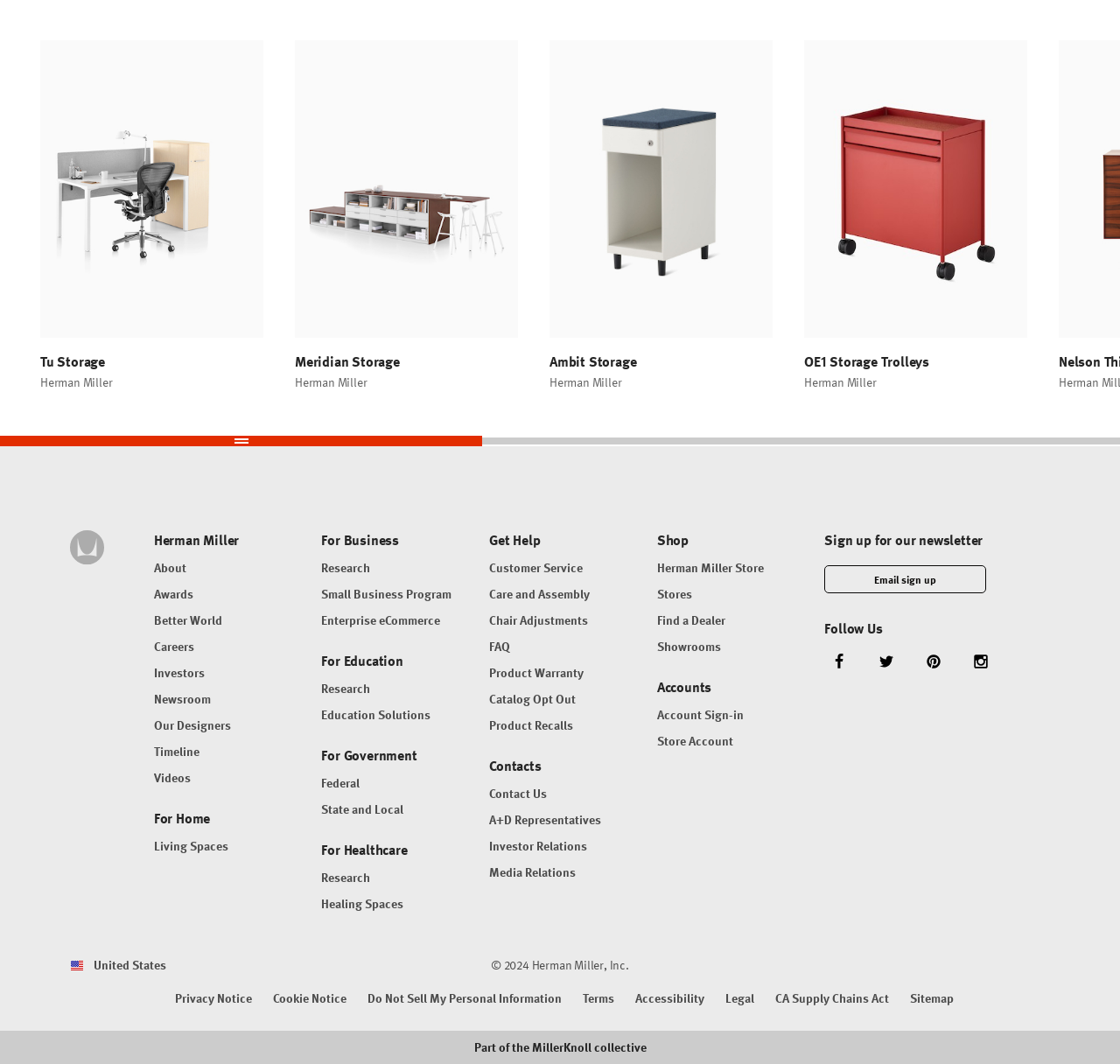Bounding box coordinates are specified in the format (top-left x, top-left y, bottom-right x, bottom-right y). All values are floating point numbers bounded between 0 and 1. Please provide the bounding box coordinate of the region this sentence describes: parent_node: OE1 Storage Trolleys

[0.718, 0.038, 0.917, 0.317]